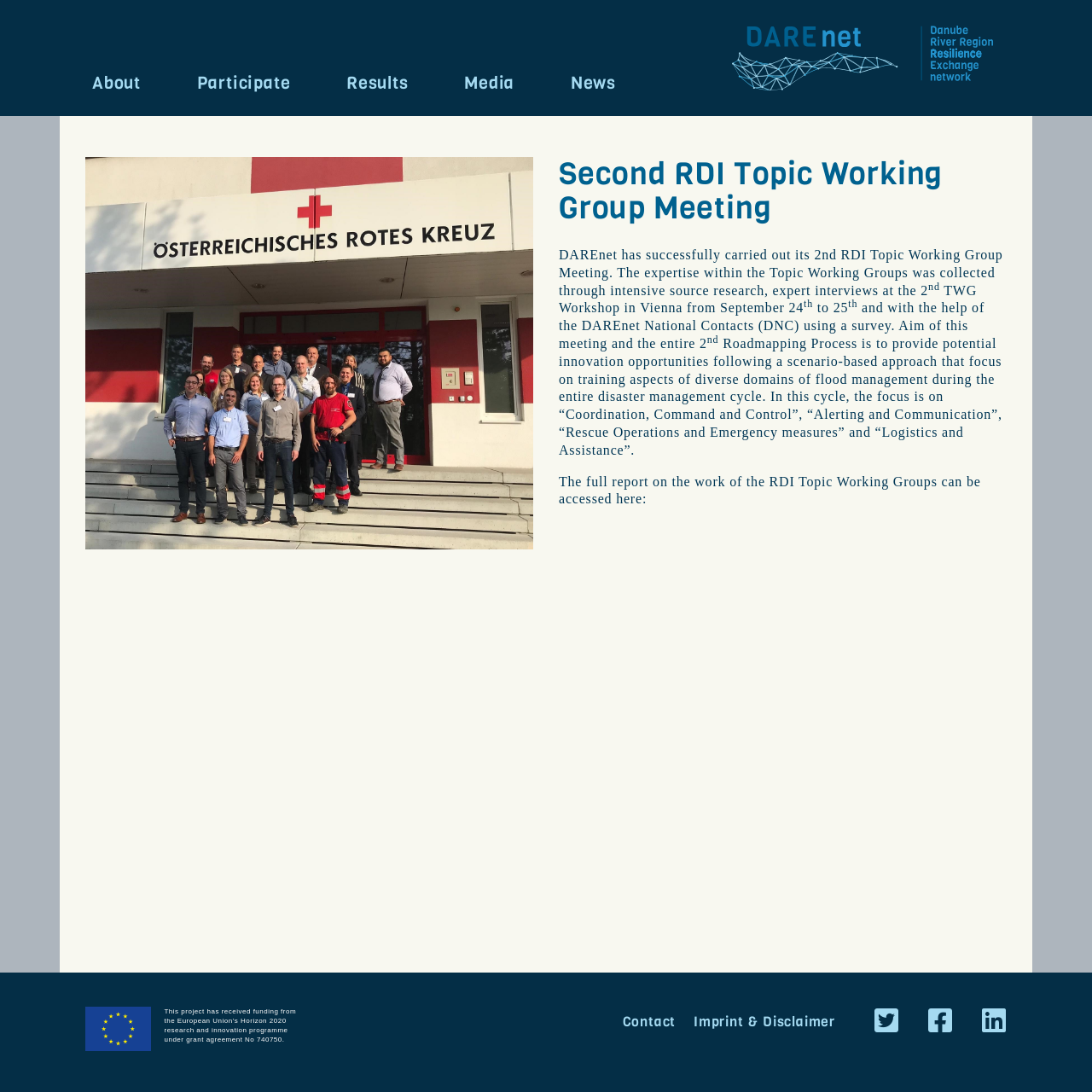Find the bounding box coordinates of the element I should click to carry out the following instruction: "Check the project's funding information".

[0.15, 0.923, 0.271, 0.955]